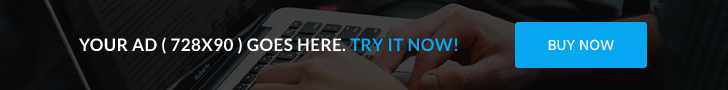What is the purpose of the advertisement?
Look at the image and respond with a single word or a short phrase.

Promotional opportunity